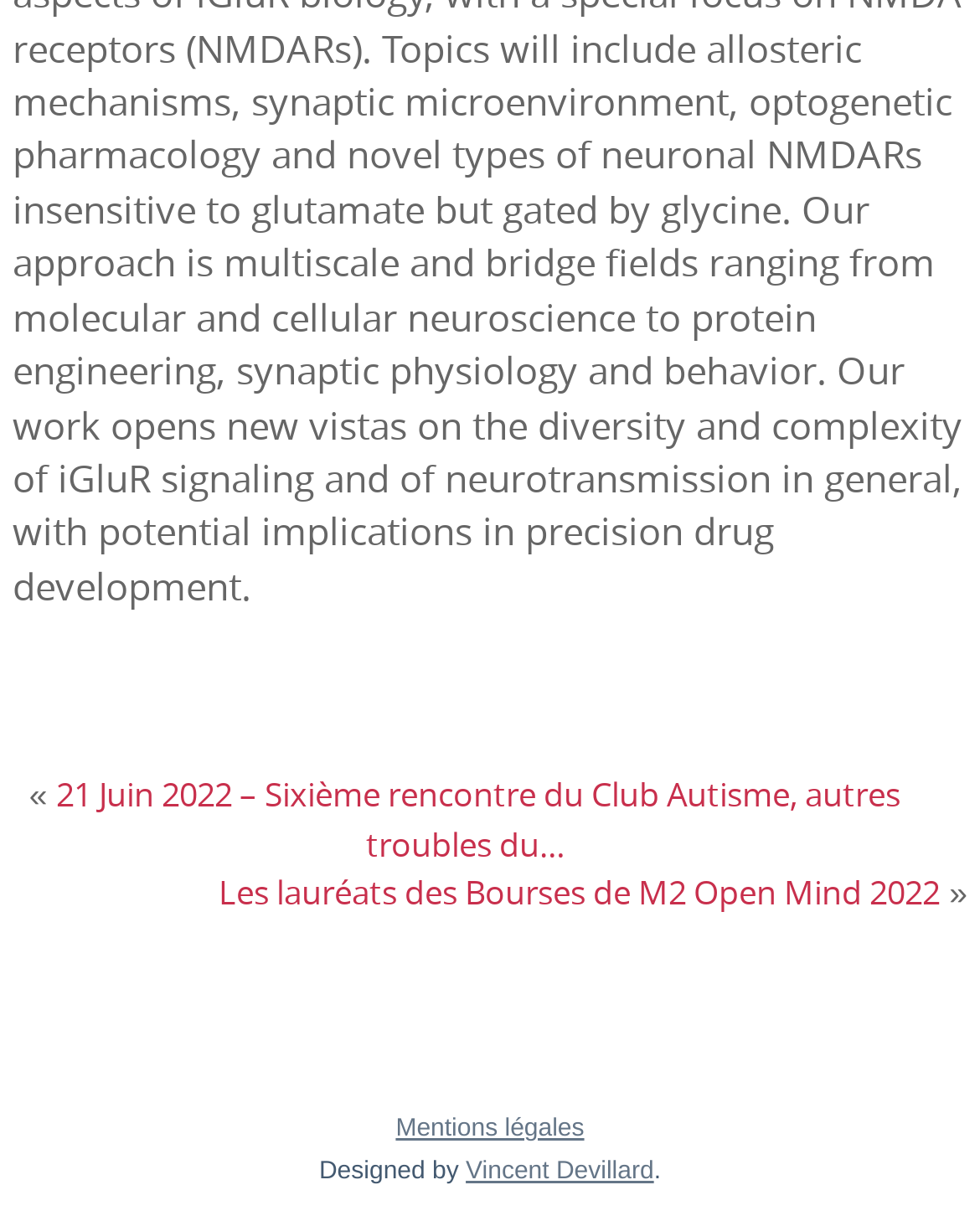What is the last character of the second link in the article section?
Please provide a single word or phrase answer based on the image.

2